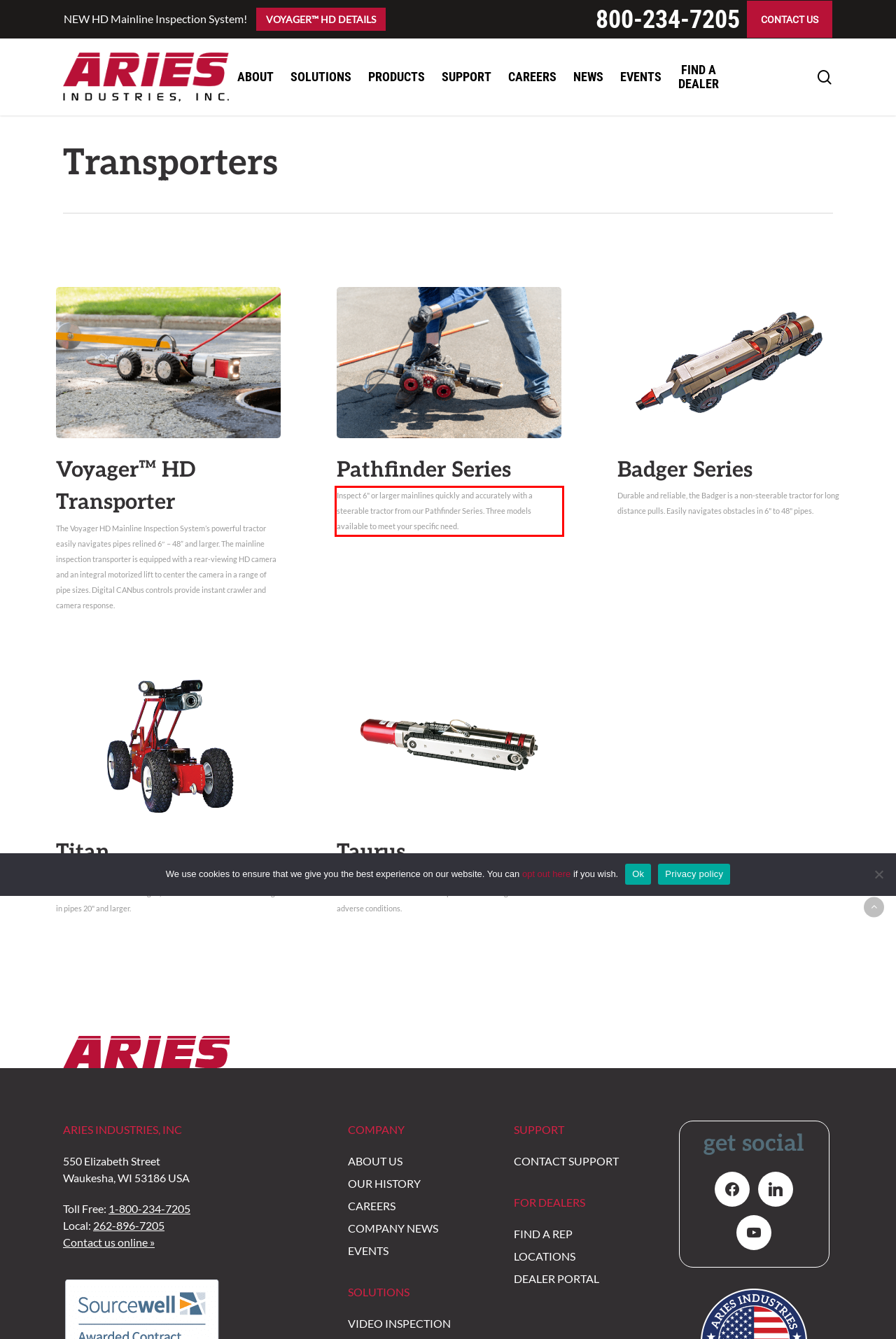Please examine the webpage screenshot containing a red bounding box and use OCR to recognize and output the text inside the red bounding box.

Inspect 6" or larger mainlines quickly and accurately with a steerable tractor from our Pathfinder Series. Three models available to meet your specific need.